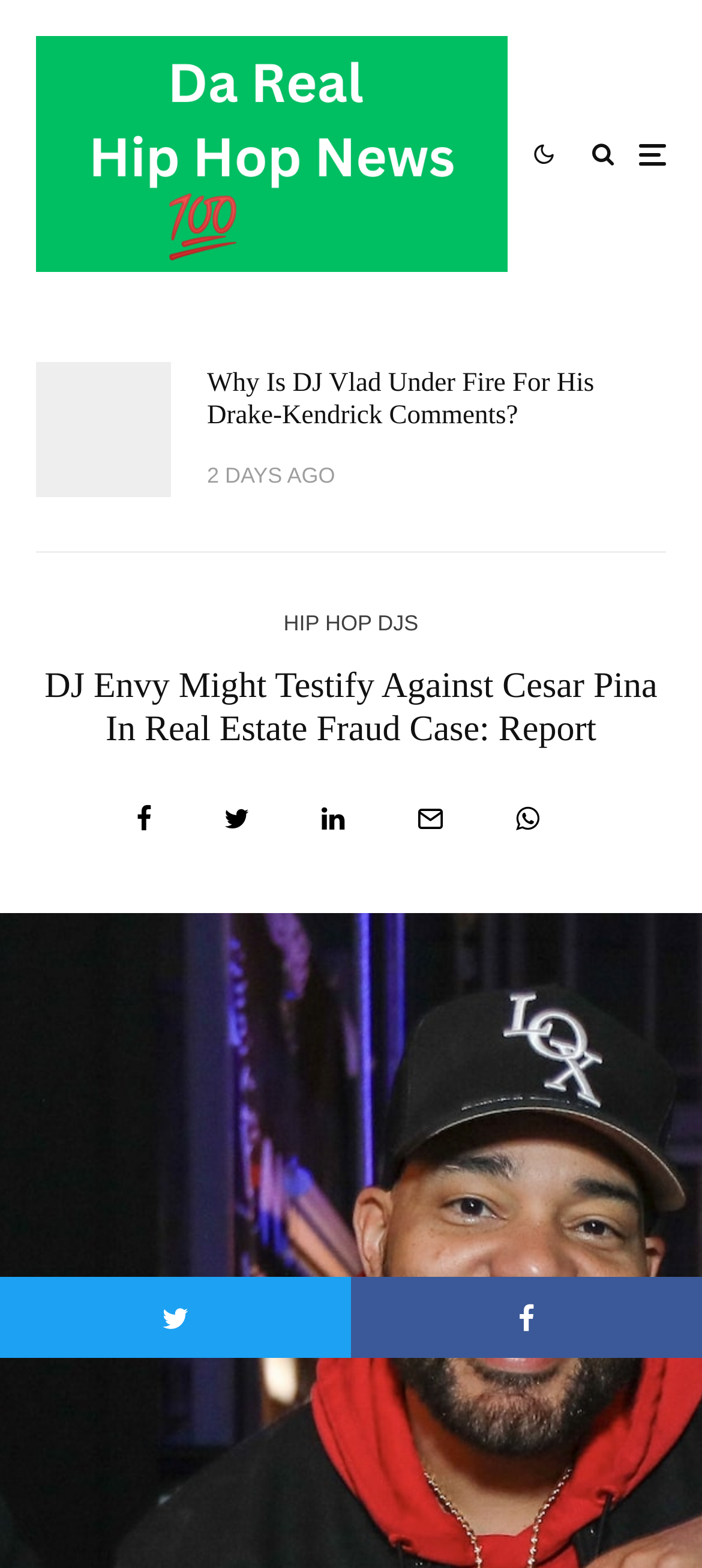Articulate a detailed summary of the webpage's content and design.

The webpage appears to be a news article page, specifically focused on hip-hop news. At the top, there is a row of social media links, including Facebook, Twitter, and Instagram, aligned horizontally. Below this row, there is a main article section that takes up most of the page. The article's title, "DJ Envy Might Testify Against Cesar Pina In Real Estate Fraud Case: Report", is prominently displayed in a large font.

To the left of the article title, there is a smaller link with a share icon. Below the title, there is a subheading or related article link, "Why Is DJ Vlad Under Fire For His Drake-Kendrick Comments?", which is positioned to the right of the article title. Next to this subheading, there is a timestamp indicating that the article was posted 2 days ago.

On the right side of the page, there is a section with a heading "HIP HOP DJS", which appears to be a category or tag related to the article. Below this section, there are several social media links, including Share, Tweet, and Email, arranged horizontally.

At the very bottom of the page, there is another row of social media links, including Tweet and Share, aligned horizontally. Overall, the page has a total of 11 links, including social media links and article links, and 2 headings.